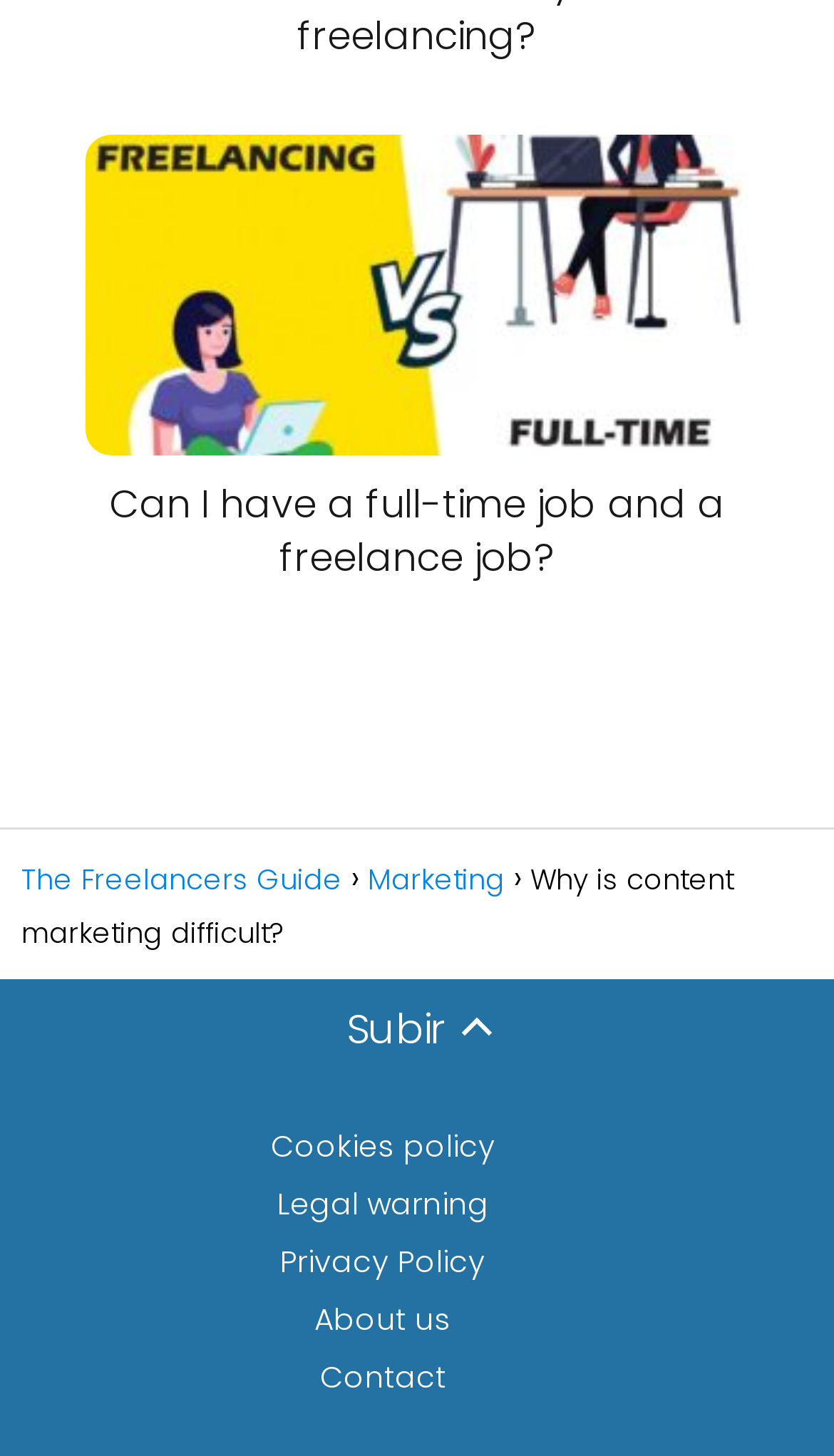What is the topic of 'The Freelancers Guide'?
Answer the question with as much detail as you can, using the image as a reference.

The title 'The Freelancers Guide' implies that the topic is related to freelancing, providing guidance or information to freelancers.